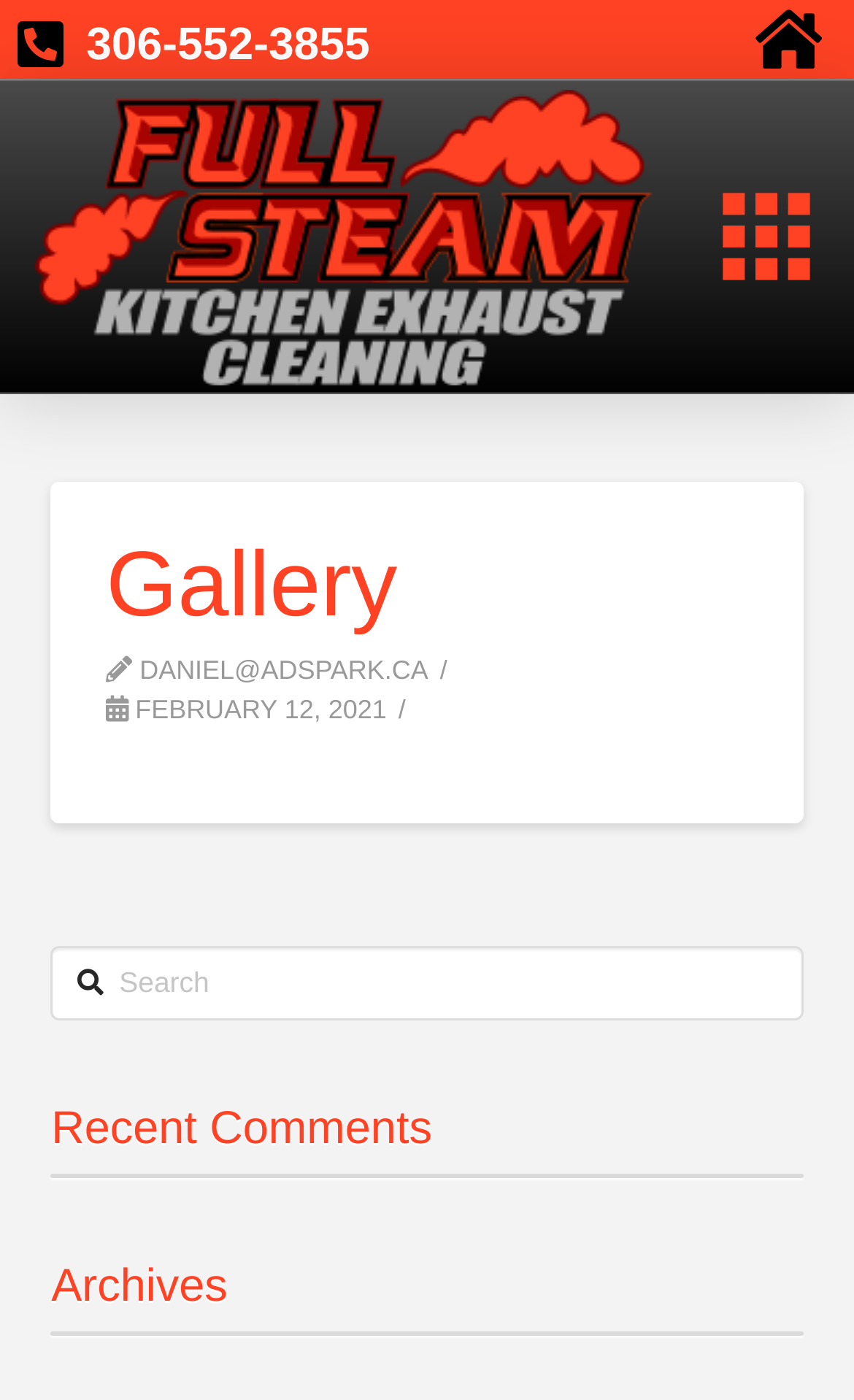Identify the bounding box for the described UI element. Provide the coordinates in (top-left x, top-left y, bottom-right x, bottom-right y) format with values ranging from 0 to 1: 306-552-3855

[0.101, 0.014, 0.433, 0.05]